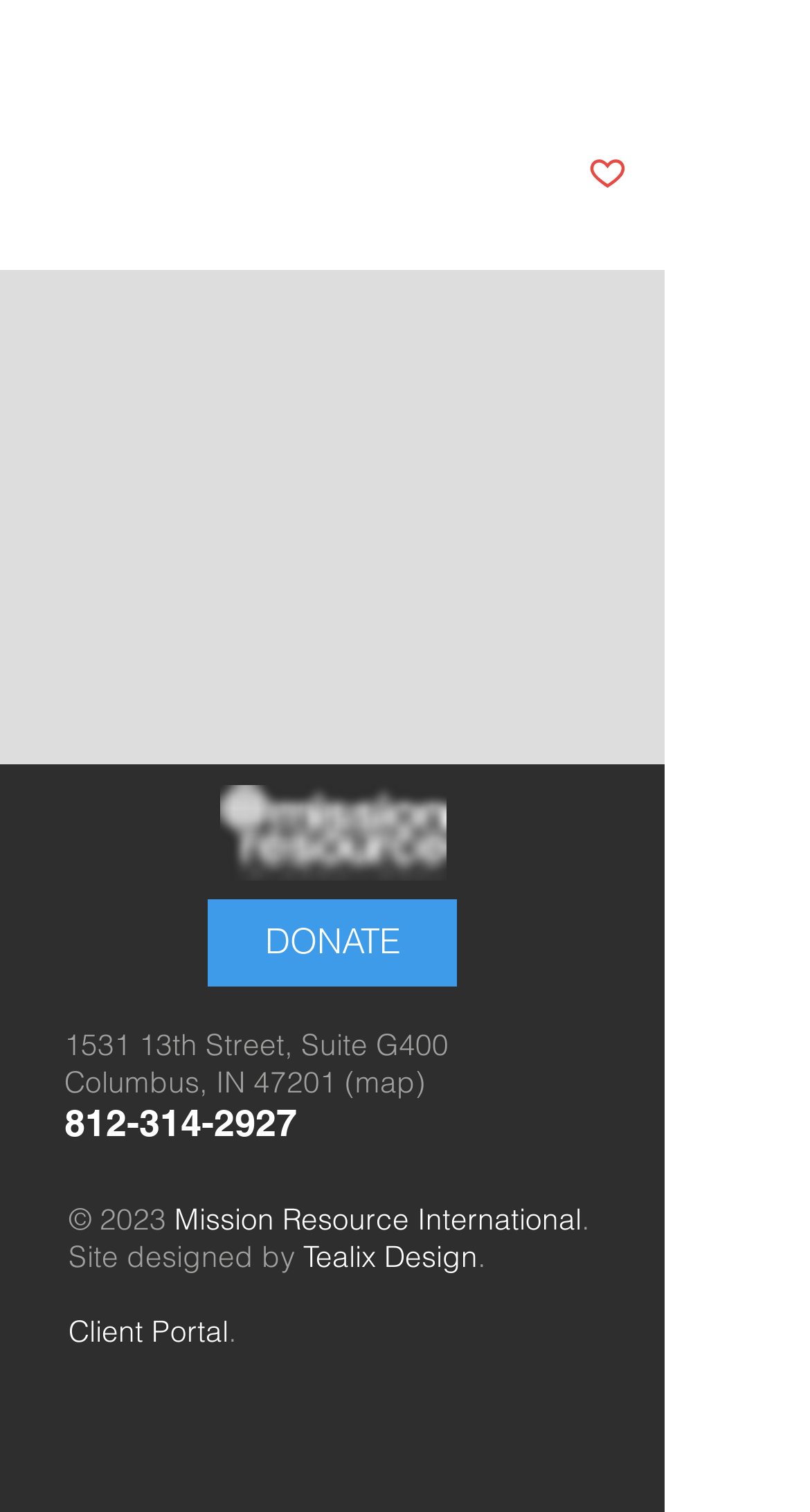Please specify the bounding box coordinates of the area that should be clicked to accomplish the following instruction: "Visit the client portal". The coordinates should consist of four float numbers between 0 and 1, i.e., [left, top, right, bottom].

[0.085, 0.868, 0.282, 0.893]